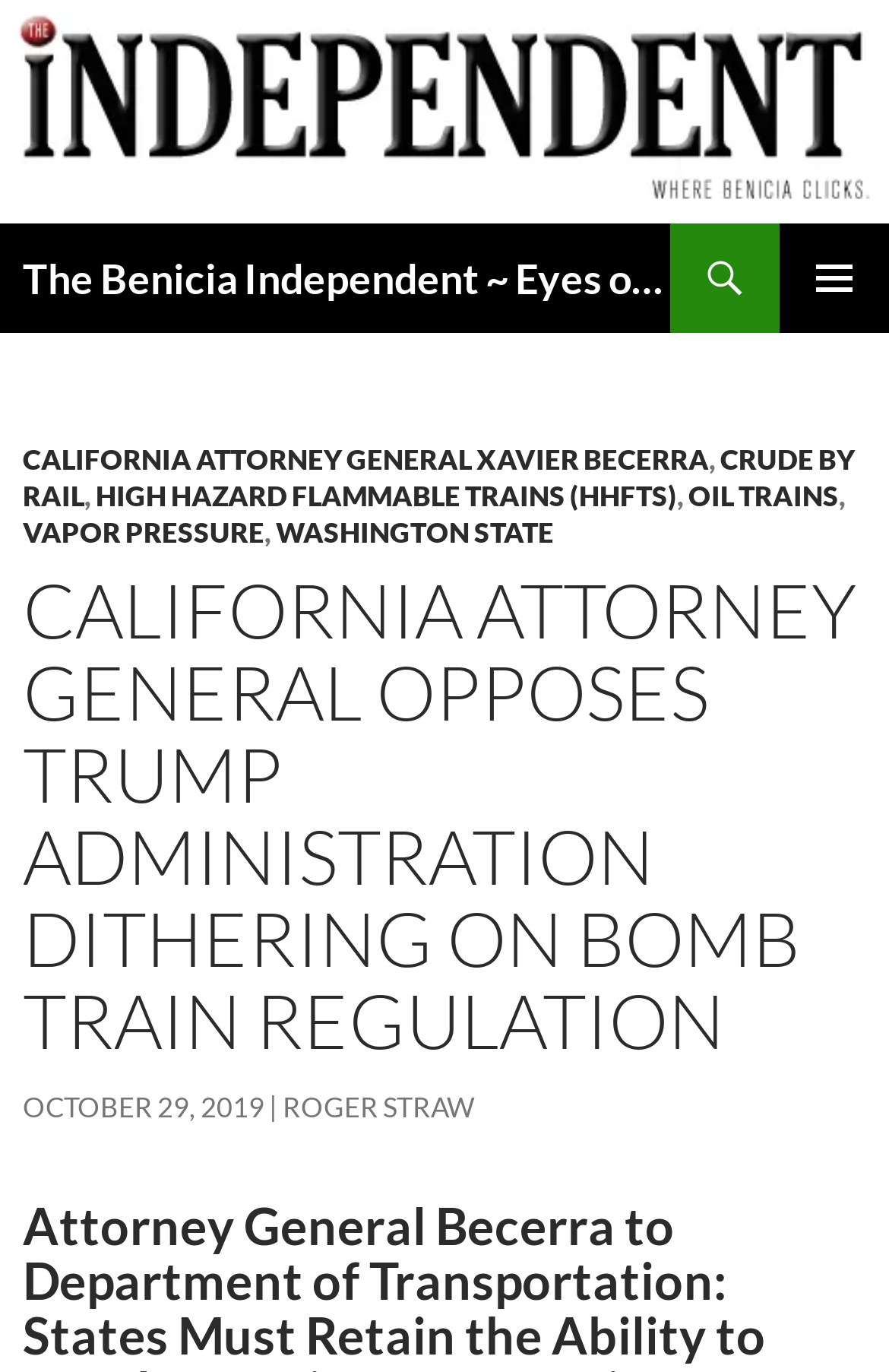Please determine the bounding box coordinates of the area that needs to be clicked to complete this task: 'View '17th century' items'. The coordinates must be four float numbers between 0 and 1, formatted as [left, top, right, bottom].

None